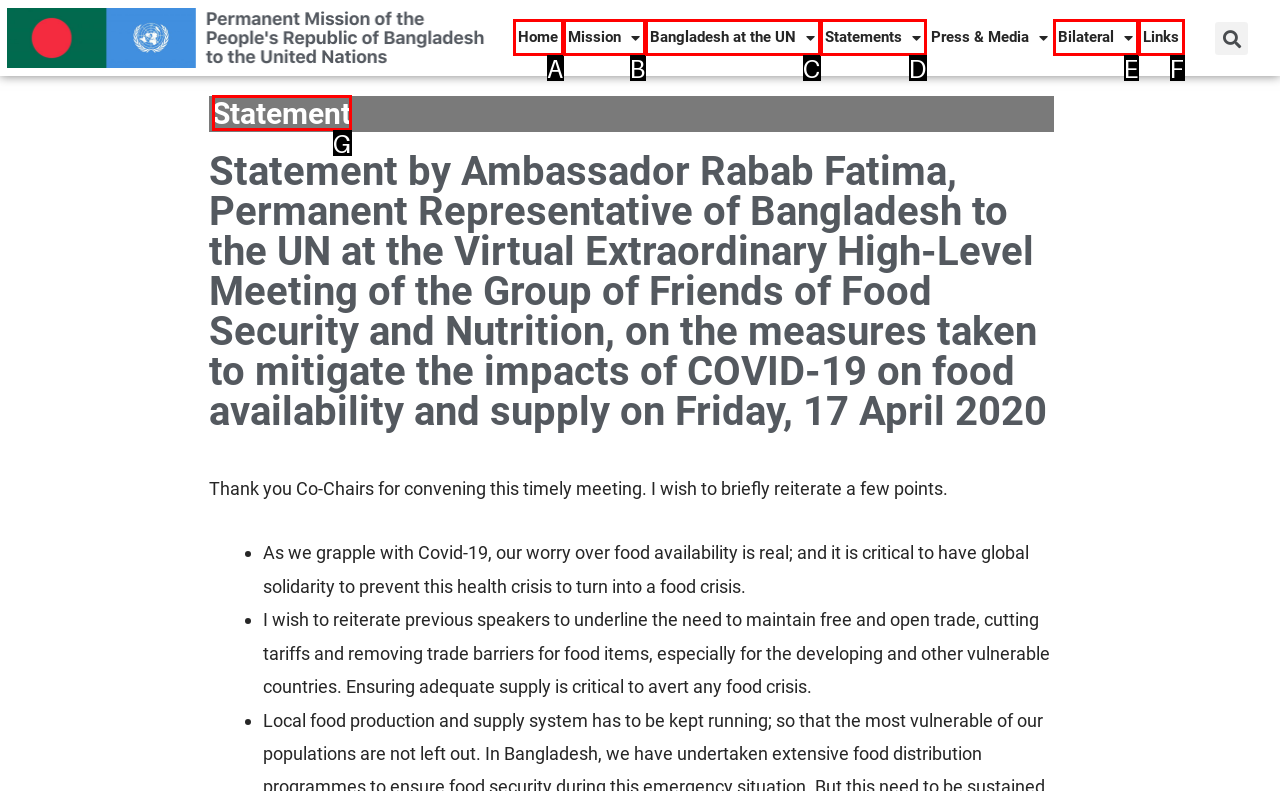Determine the option that best fits the description: Statement
Reply with the letter of the correct option directly.

G